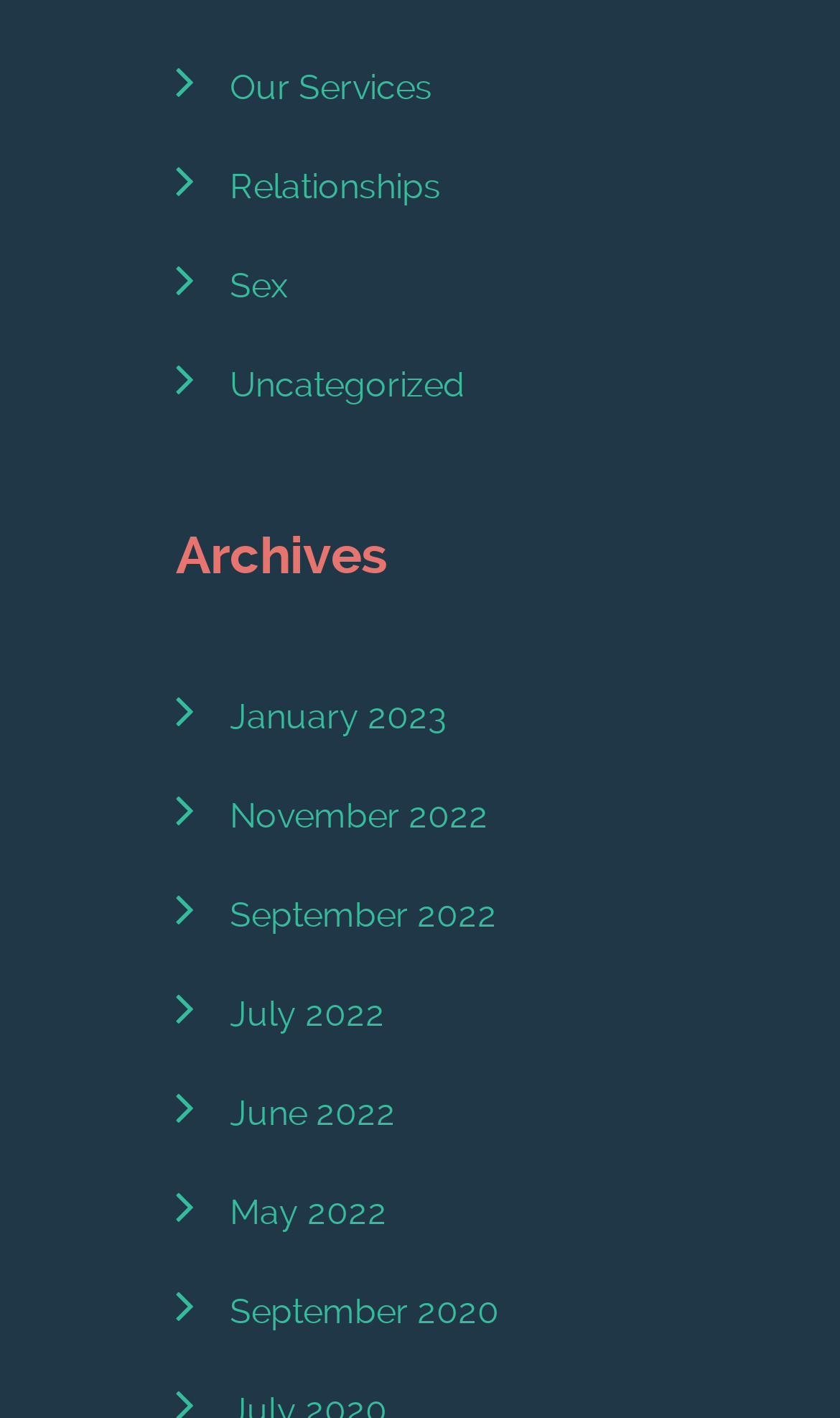Determine the bounding box coordinates of the clickable region to execute the instruction: "Learn about sex". The coordinates should be four float numbers between 0 and 1, denoted as [left, top, right, bottom].

[0.273, 0.186, 0.342, 0.215]